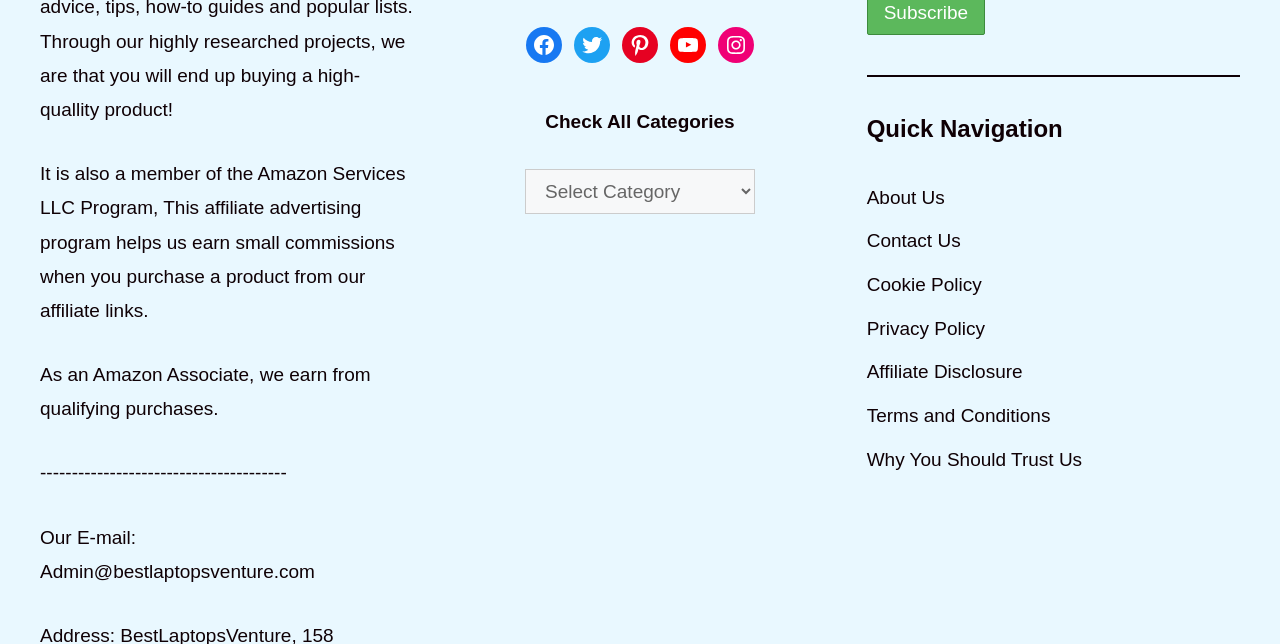Locate the bounding box coordinates of the item that should be clicked to fulfill the instruction: "Click on the '首页' link".

None